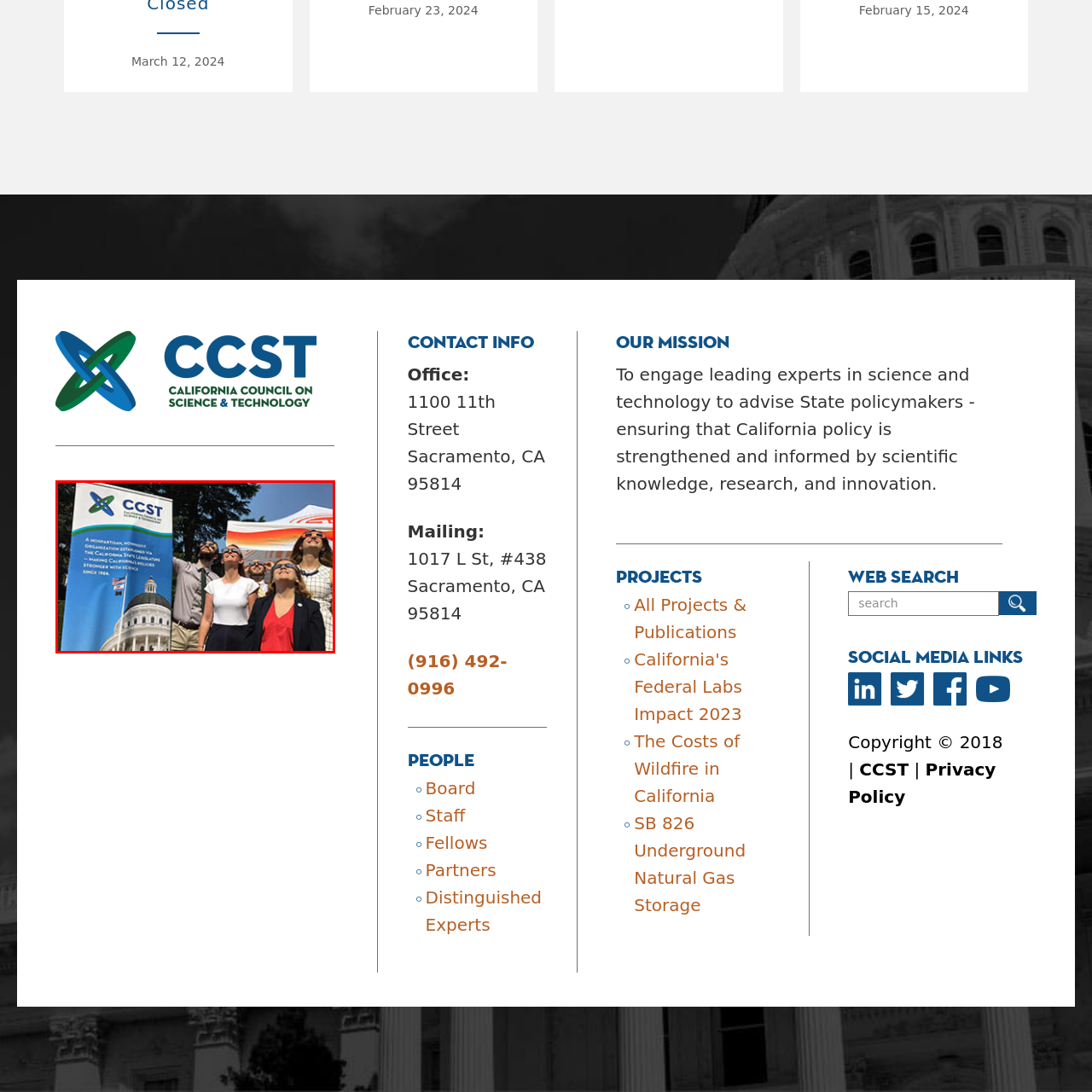Elaborate on the contents of the image marked by the red border.

In this vibrant outdoor scene, a group of six individuals stands in front of a large banner representing the California Council on Science and Technology (CCST). The banner prominently displays the CCST logo alongside a depiction of the California State Capitol, highlighting its mission to assist California legislators by bridging the gap between science and policy. 

The individuals, wearing protective eyewear, gaze upward, possibly in a moment of collective inspiration or during a solar event, reflecting the council's commitment to integrating science into public decision-making. Their expressions denote enthusiasm and engagement, signifying a united front in advocacy for science's role in shaping effective state policies. The background features greenery, contributing to the lively ambiance of the gathering, while a branded tent is visible, indicating a community-oriented event focused on raising awareness about science and technology's impact on legislative processes.